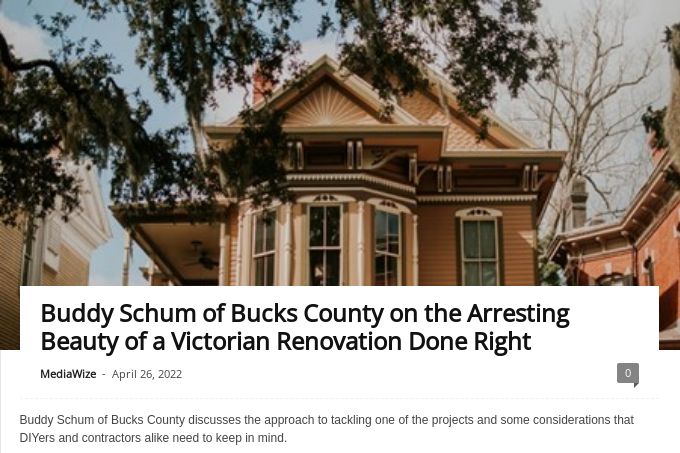What is the focus of the article?
Based on the content of the image, thoroughly explain and answer the question.

The title of the article mentions 'the Arresting Beauty of a Victorian Renovation Done Right', and the excerpt below the title discusses approaches for DIYers and contractors, emphasizing the importance of thoughtful planning for successful home renovations, indicating that the focus of the article is on Victorian renovation.